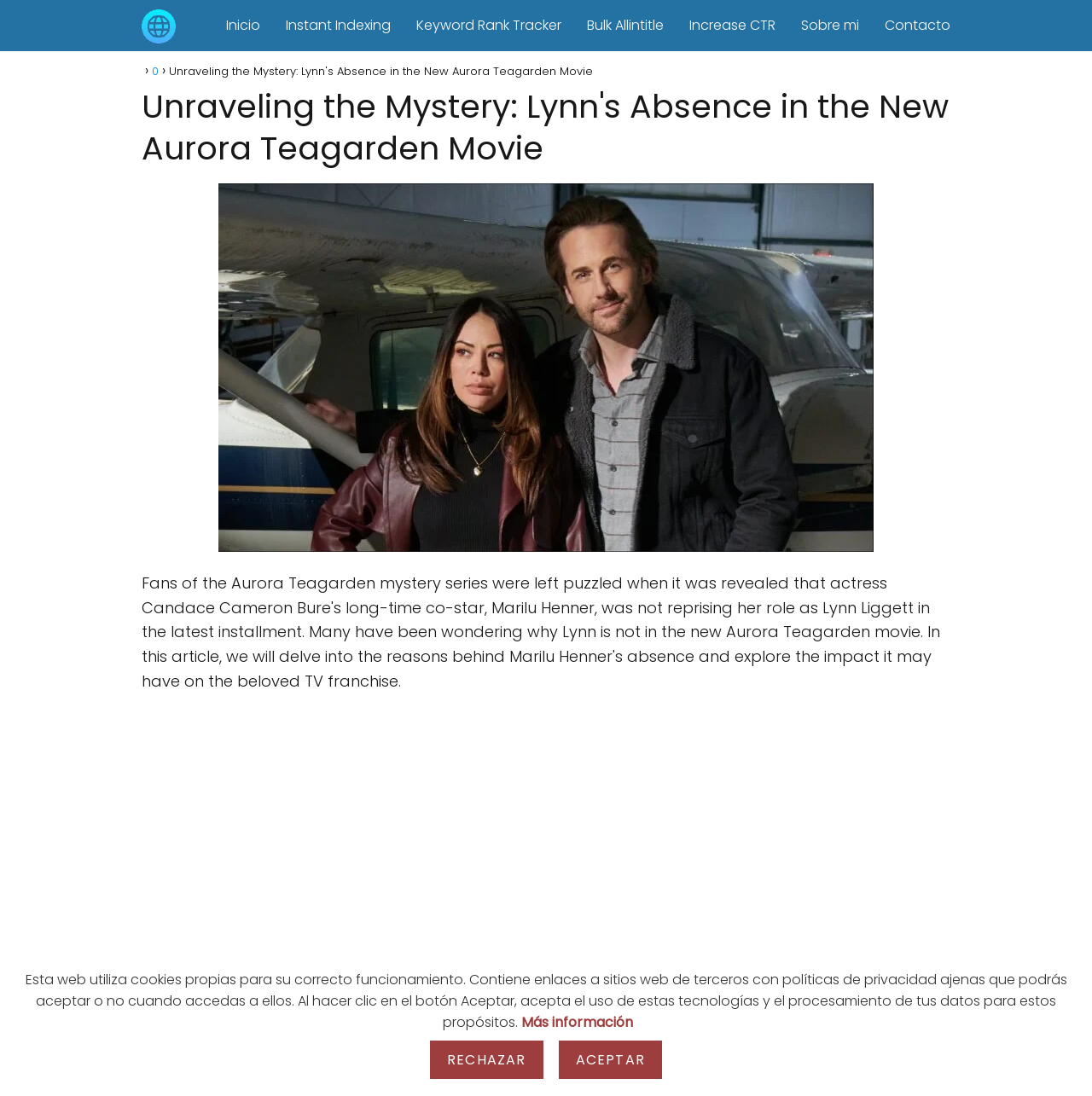Identify the bounding box coordinates for the UI element described by the following text: "Bulk Allintitle". Provide the coordinates as four float numbers between 0 and 1, in the format [left, top, right, bottom].

[0.538, 0.014, 0.608, 0.032]